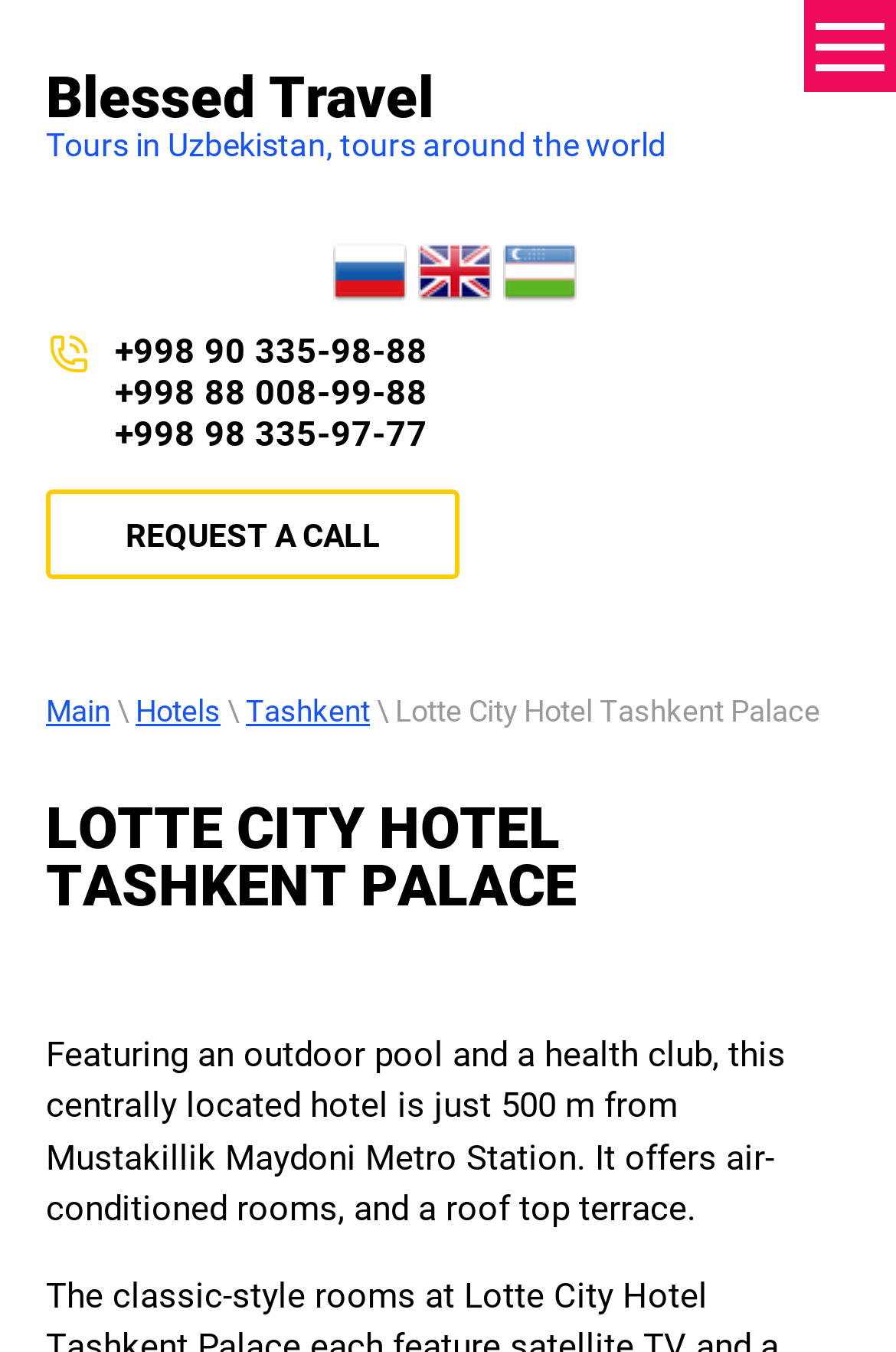Predict the bounding box of the UI element based on the description: "Blessed Travel". The coordinates should be four float numbers between 0 and 1, formatted as [left, top, right, bottom].

[0.051, 0.051, 0.949, 0.094]